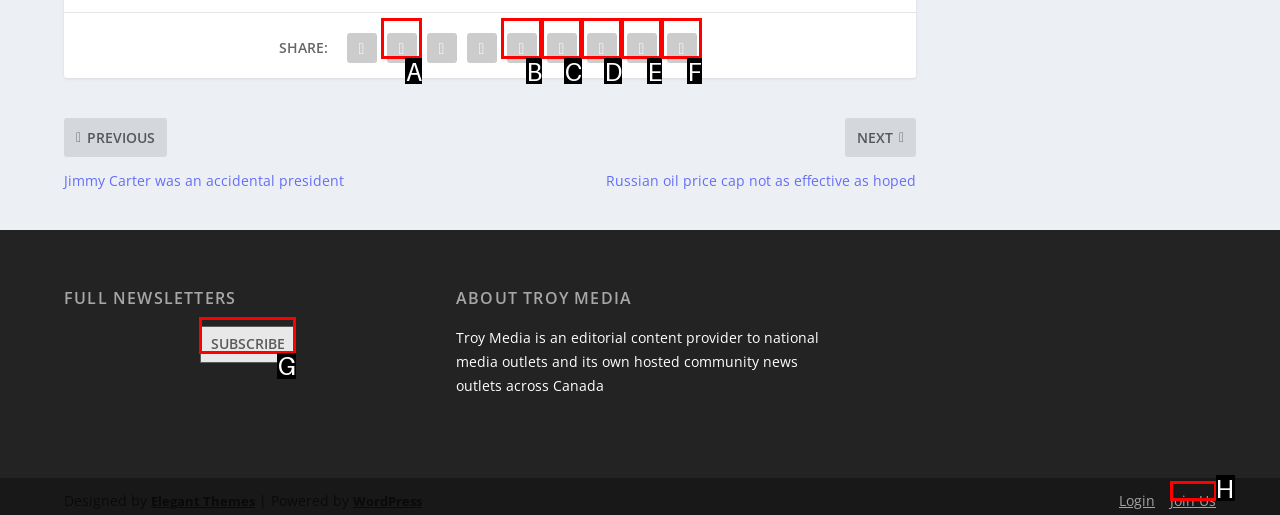To complete the instruction: Subscribe to newsletters, which HTML element should be clicked?
Respond with the option's letter from the provided choices.

G